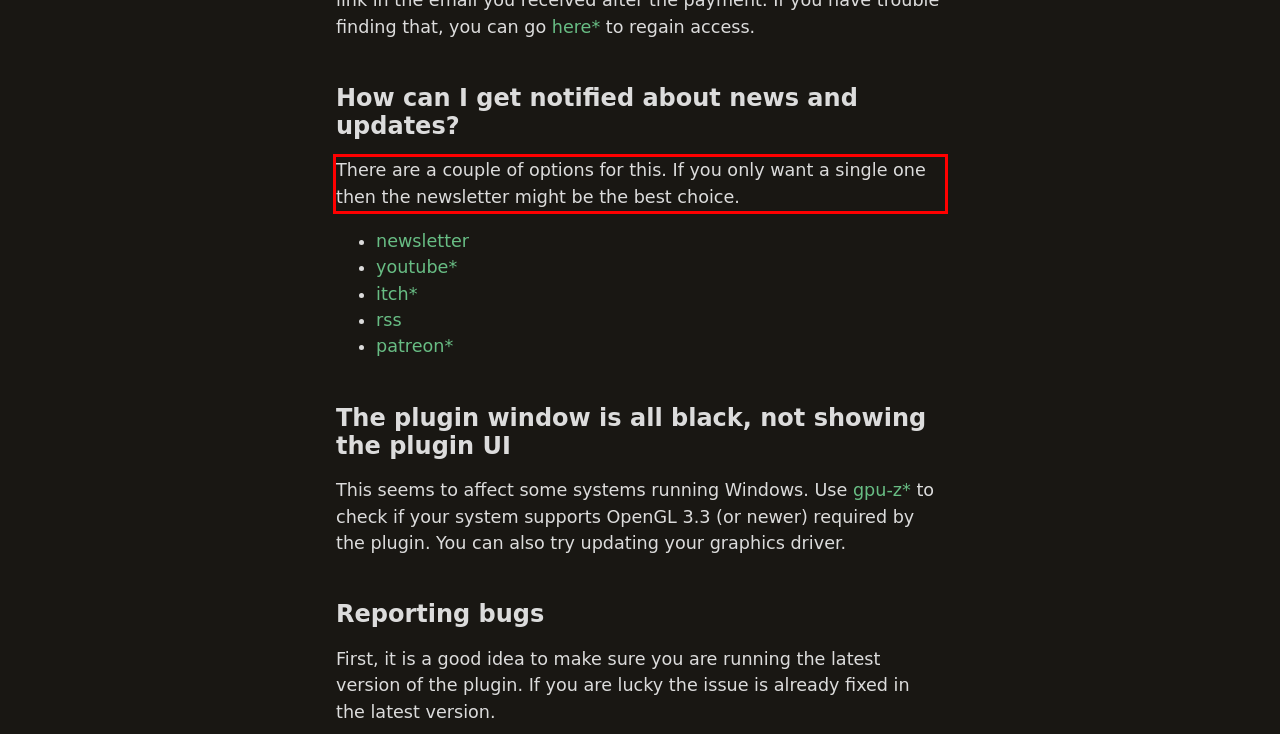Examine the webpage screenshot and use OCR to obtain the text inside the red bounding box.

There are a couple of options for this. If you only want a single one then the newsletter might be the best choice.